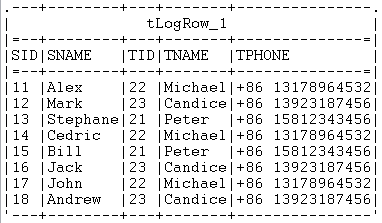What is the relationship between TID and TNAME?
Utilize the information in the image to give a detailed answer to the question.

The TID column seems to correspond to the individual's group or transaction ID, and the TNAME column contains the name of a related individual, potentially a contact or associated reference, which suggests that TID and TNAME are related to each other in the context of the individual's group or transaction.